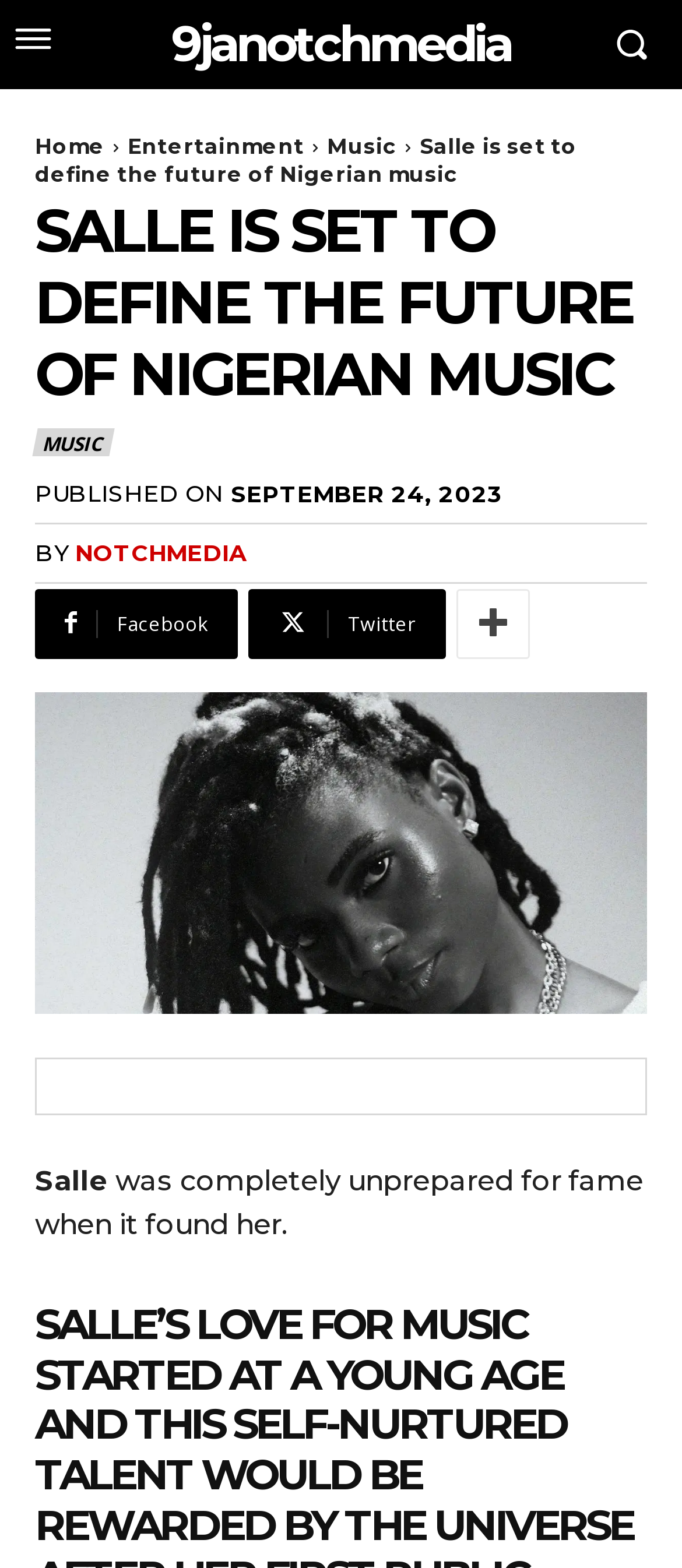When was the article published?
Refer to the image and respond with a one-word or short-phrase answer.

September 24, 2023